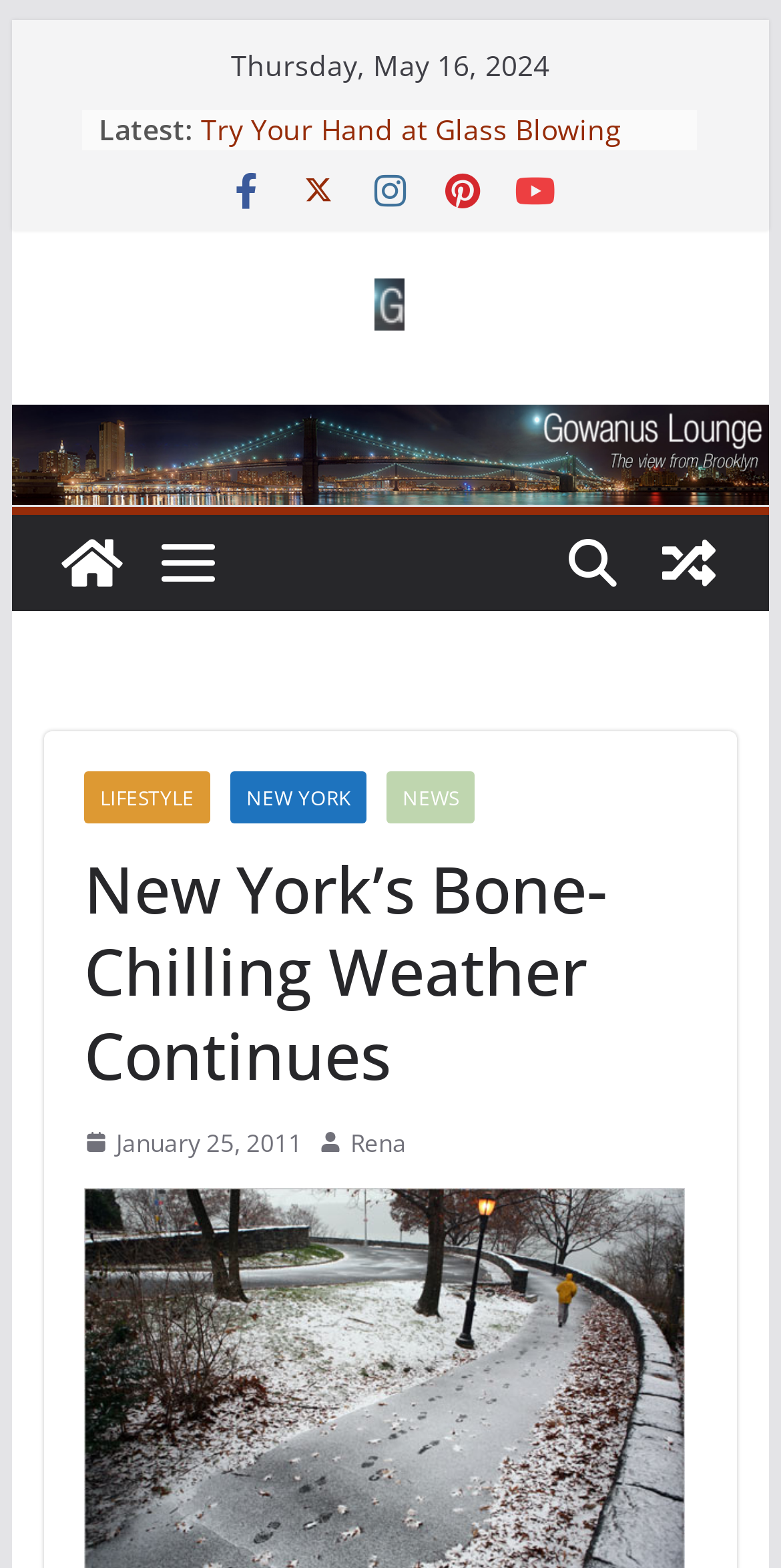Locate the bounding box coordinates of the element that should be clicked to fulfill the instruction: "Search for something".

None